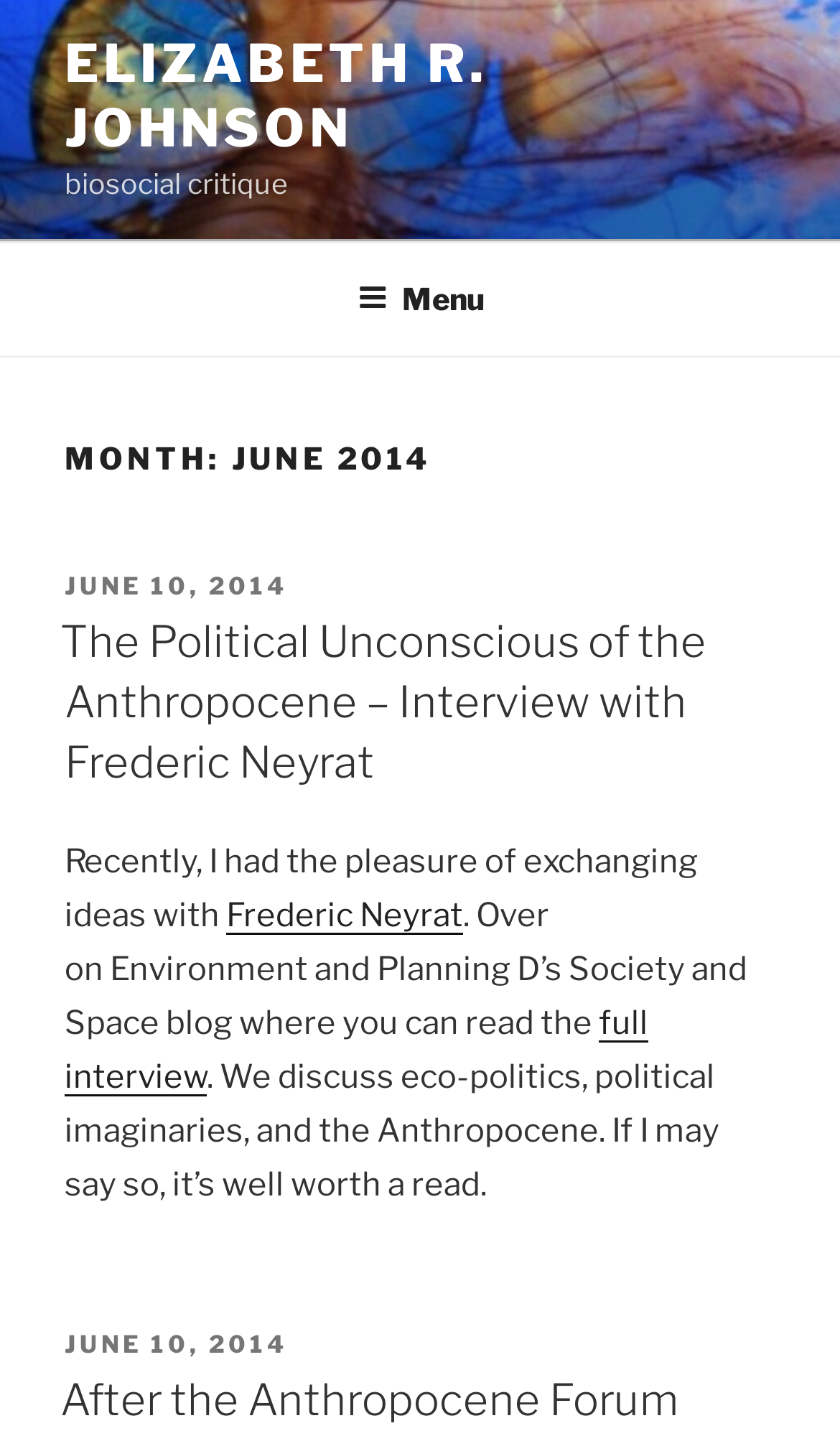Identify the bounding box coordinates for the region to click in order to carry out this instruction: "check the post on June 10, 2014". Provide the coordinates using four float numbers between 0 and 1, formatted as [left, top, right, bottom].

[0.077, 0.399, 0.344, 0.42]